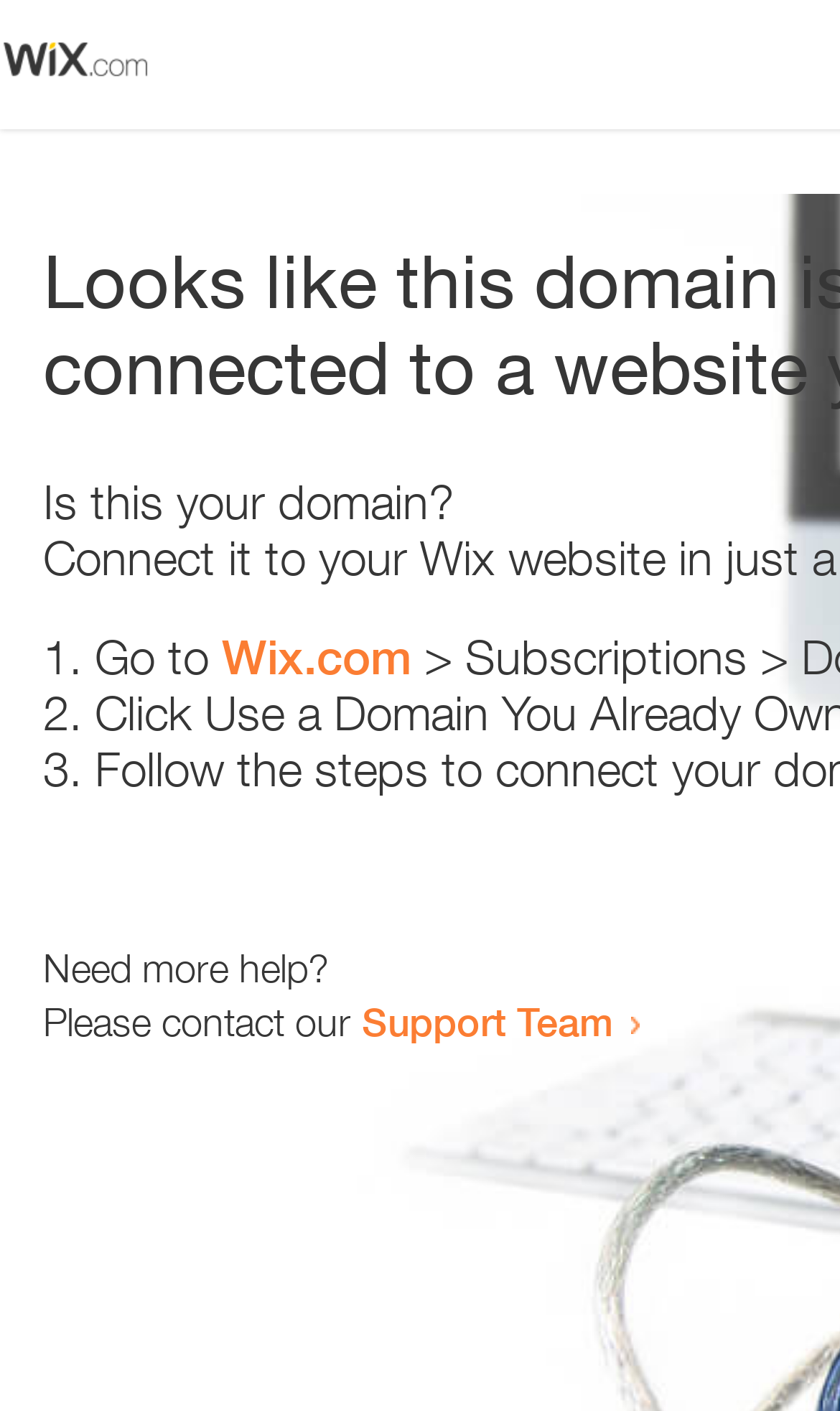Extract the heading text from the webpage.

Looks like this domain isn't
connected to a website yet